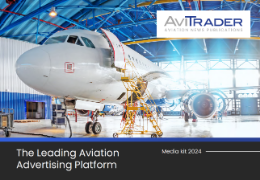Please answer the following question as detailed as possible based on the image: 
What year is indicated in the media kit?

The year '2024' is clearly indicated in the media kit, suggesting a fresh and updated approach to their advertising strategies.